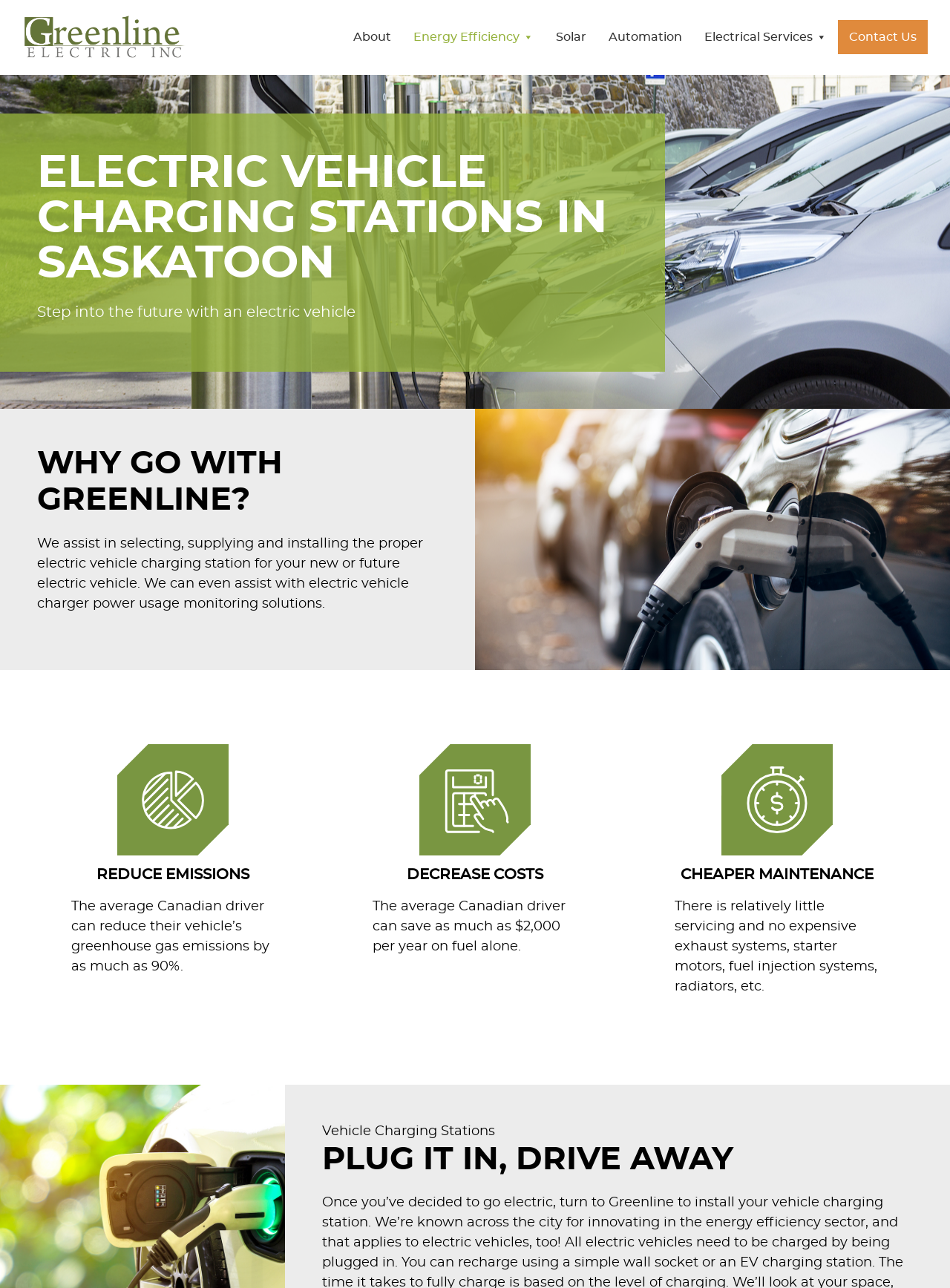What is the location of the company?
Based on the image, answer the question with as much detail as possible.

The location of the company can be found in the title of the webpage, which is 'Electric Vehicle Charging, EV Charging Stations Saskatoon SK - Greenline Electric Saskatoon'. The 'Saskatoon SK' part of the title suggests that the company is located in Saskatoon, Saskatchewan.